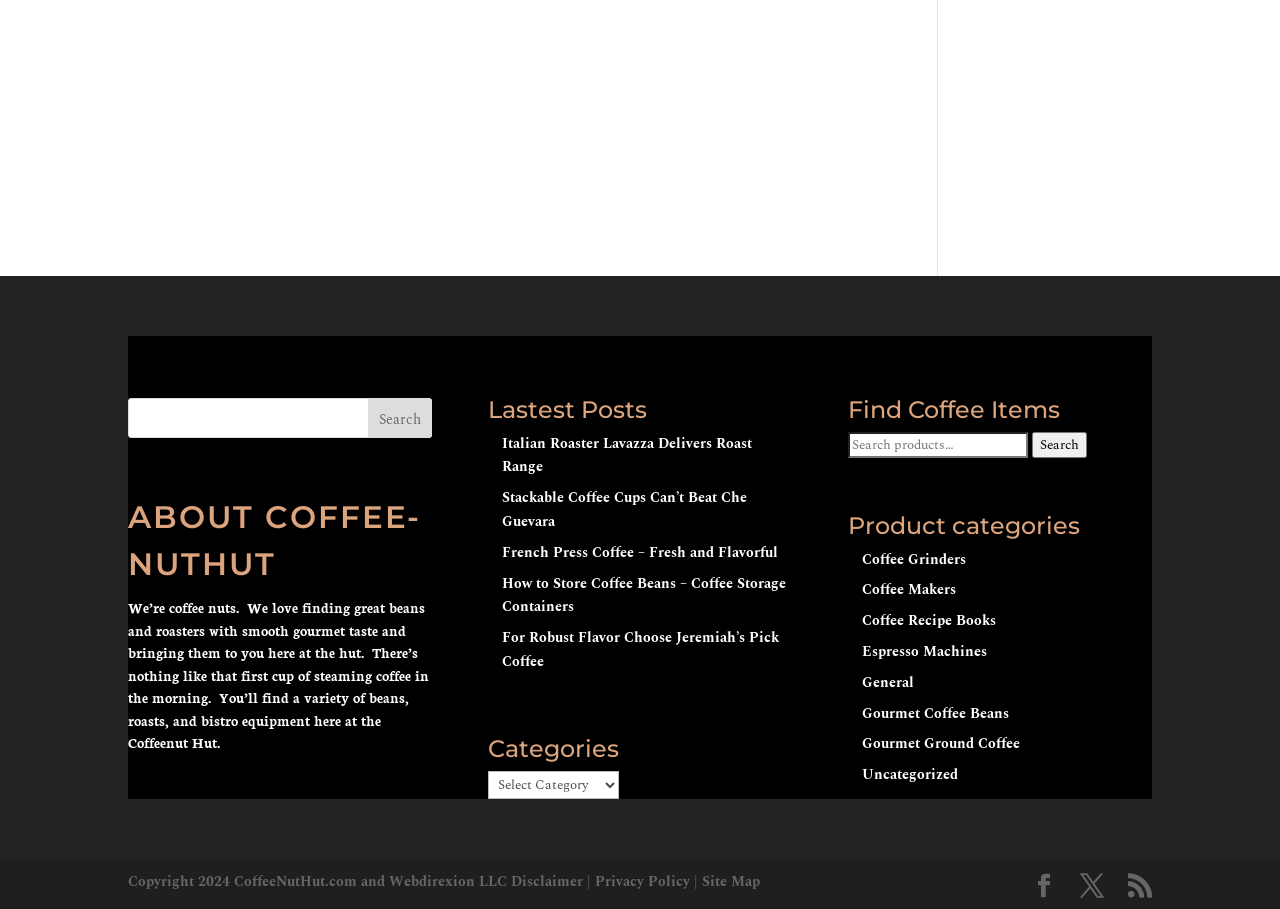Can you give a comprehensive explanation to the question given the content of the image?
What is the name of the coffee shop?

The name of the coffee shop can be found in the heading element with the text 'ABOUT COFFEE- NUTHUT'.